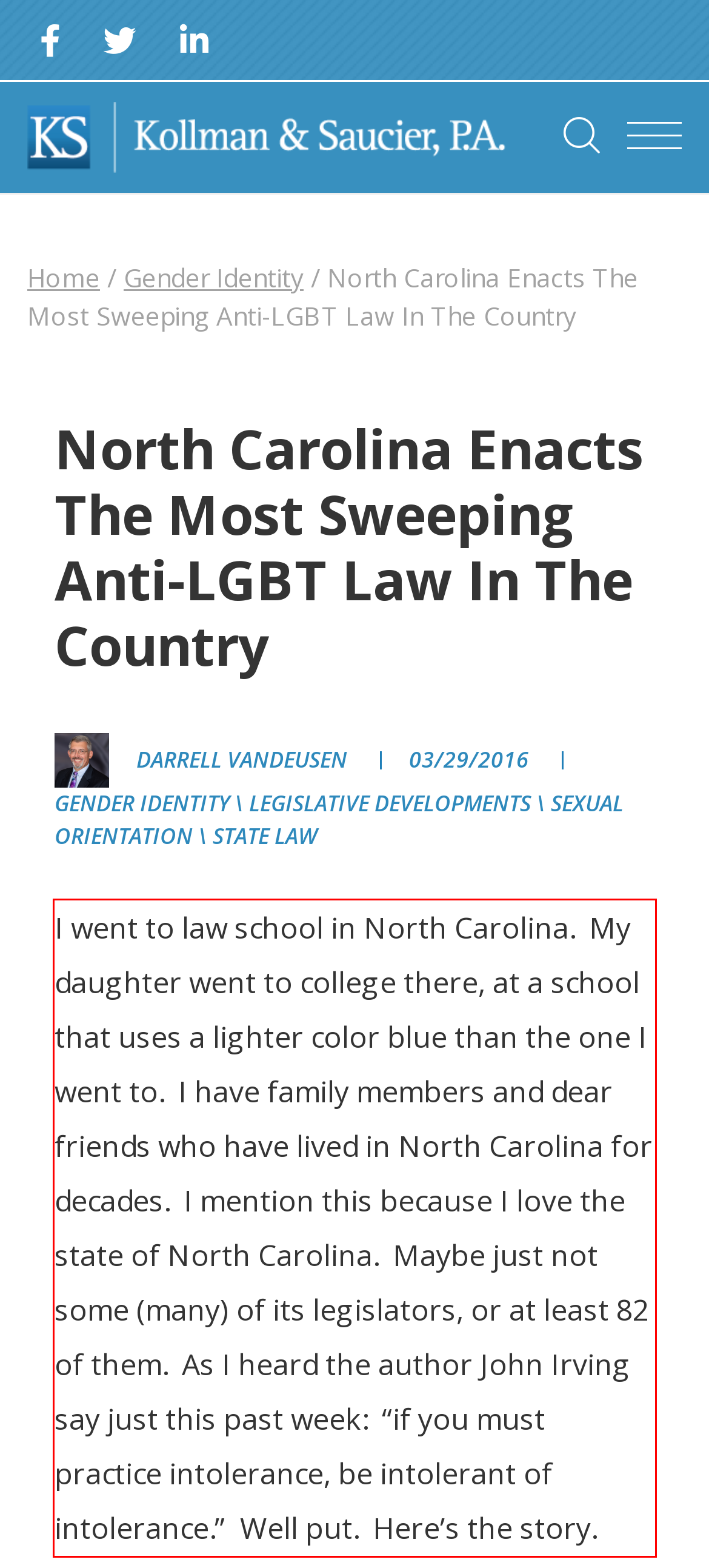You have a screenshot of a webpage, and there is a red bounding box around a UI element. Utilize OCR to extract the text within this red bounding box.

I went to law school in North Carolina. My daughter went to college there, at a school that uses a lighter color blue than the one I went to. I have family members and dear friends who have lived in North Carolina for decades. I mention this because I love the state of North Carolina. Maybe just not some (many) of its legislators, or at least 82 of them. As I heard the author John Irving say just this past week: “if you must practice intolerance, be intolerant of intolerance.” Well put. Here’s the story.